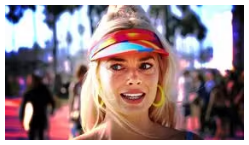Answer the following query concisely with a single word or phrase:
What themes does the character embody?

Joy, positivity, confidence, individuality